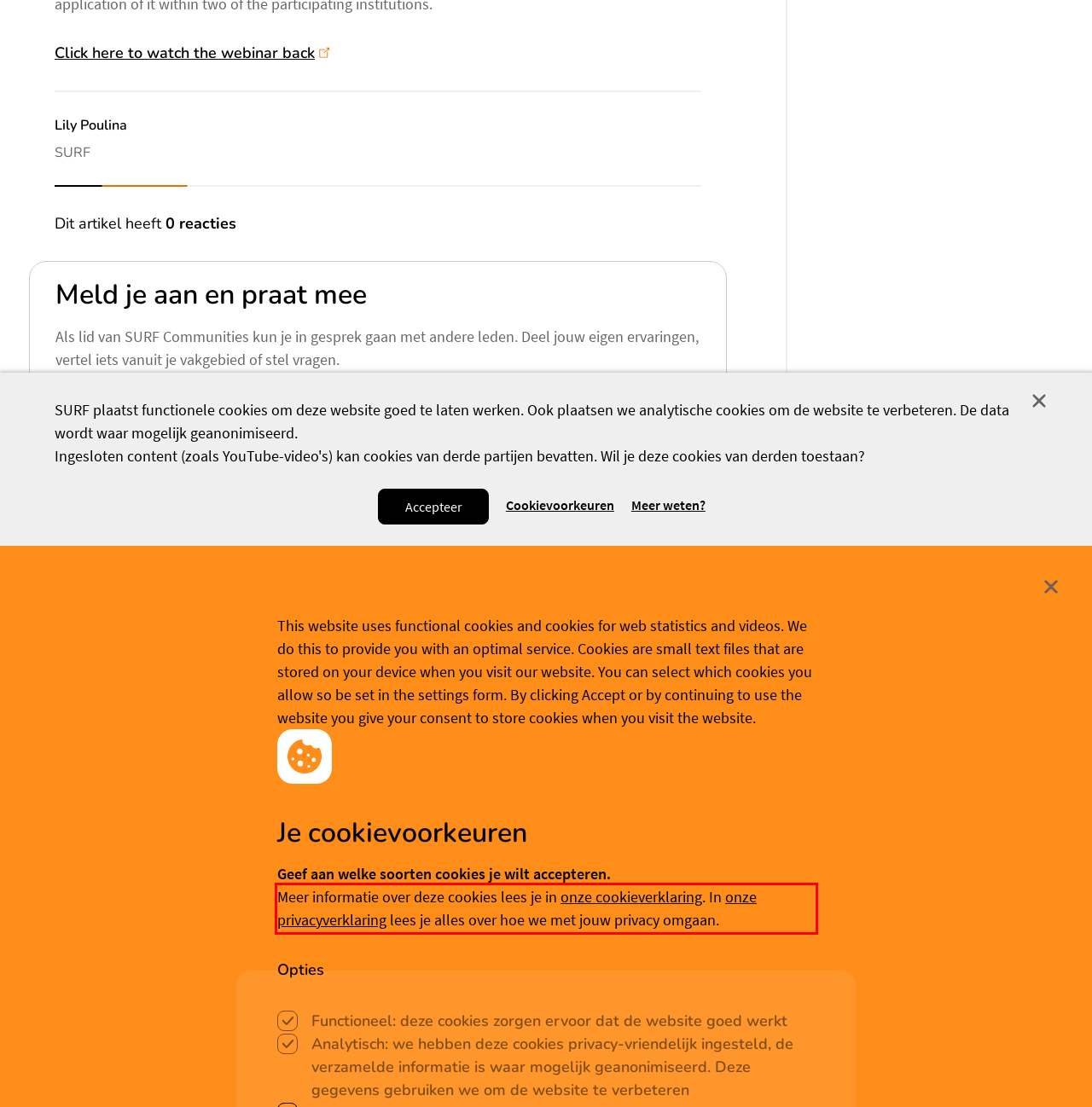You are looking at a screenshot of a webpage with a red rectangle bounding box. Use OCR to identify and extract the text content found inside this red bounding box.

Meer informatie over deze cookies lees je in onze cookieverklaring. In onze privacyverklaring lees je alles over hoe we met jouw privacy omgaan.